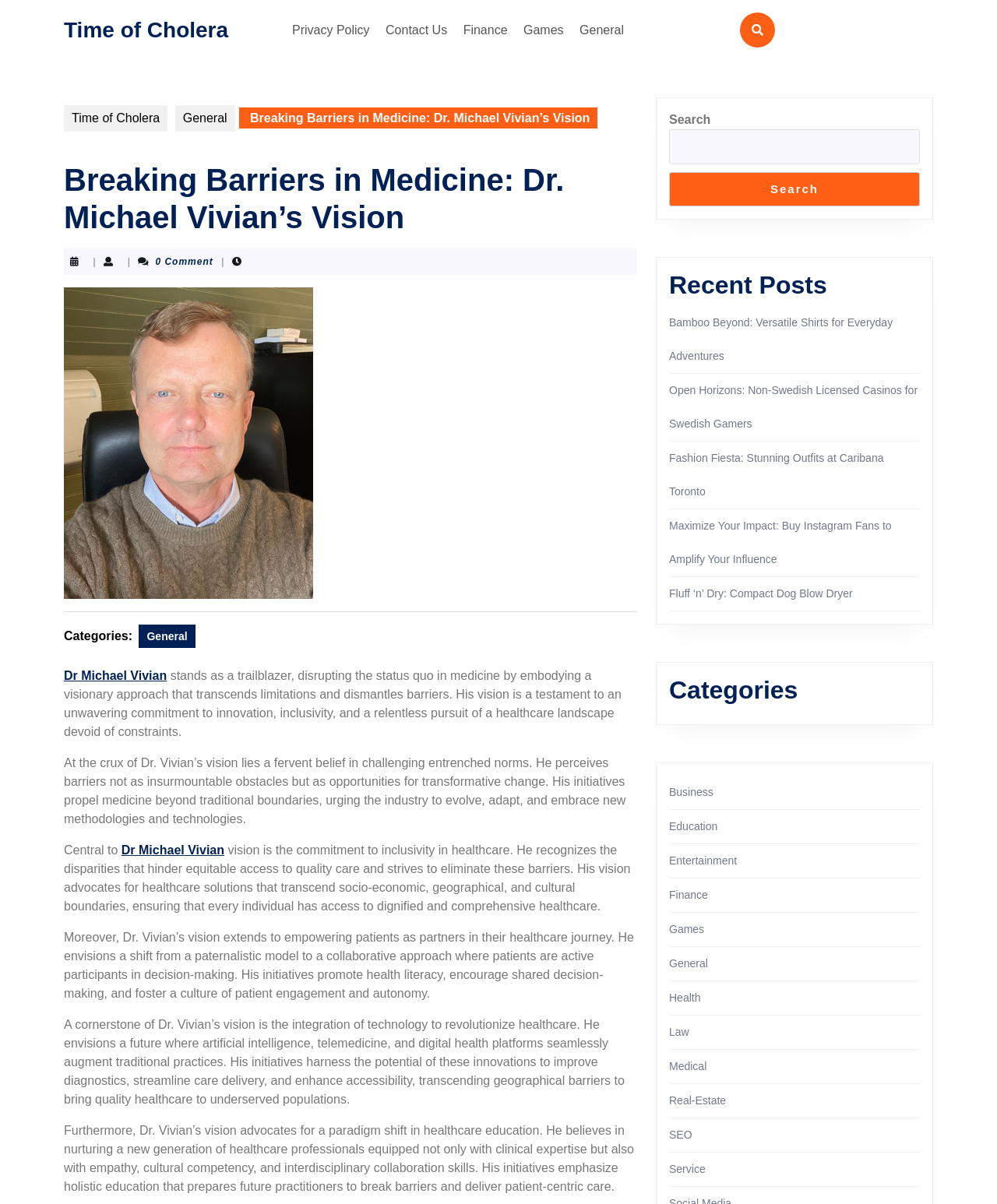Can you show the bounding box coordinates of the region to click on to complete the task described in the instruction: "Search for something"?

[0.671, 0.107, 0.923, 0.136]